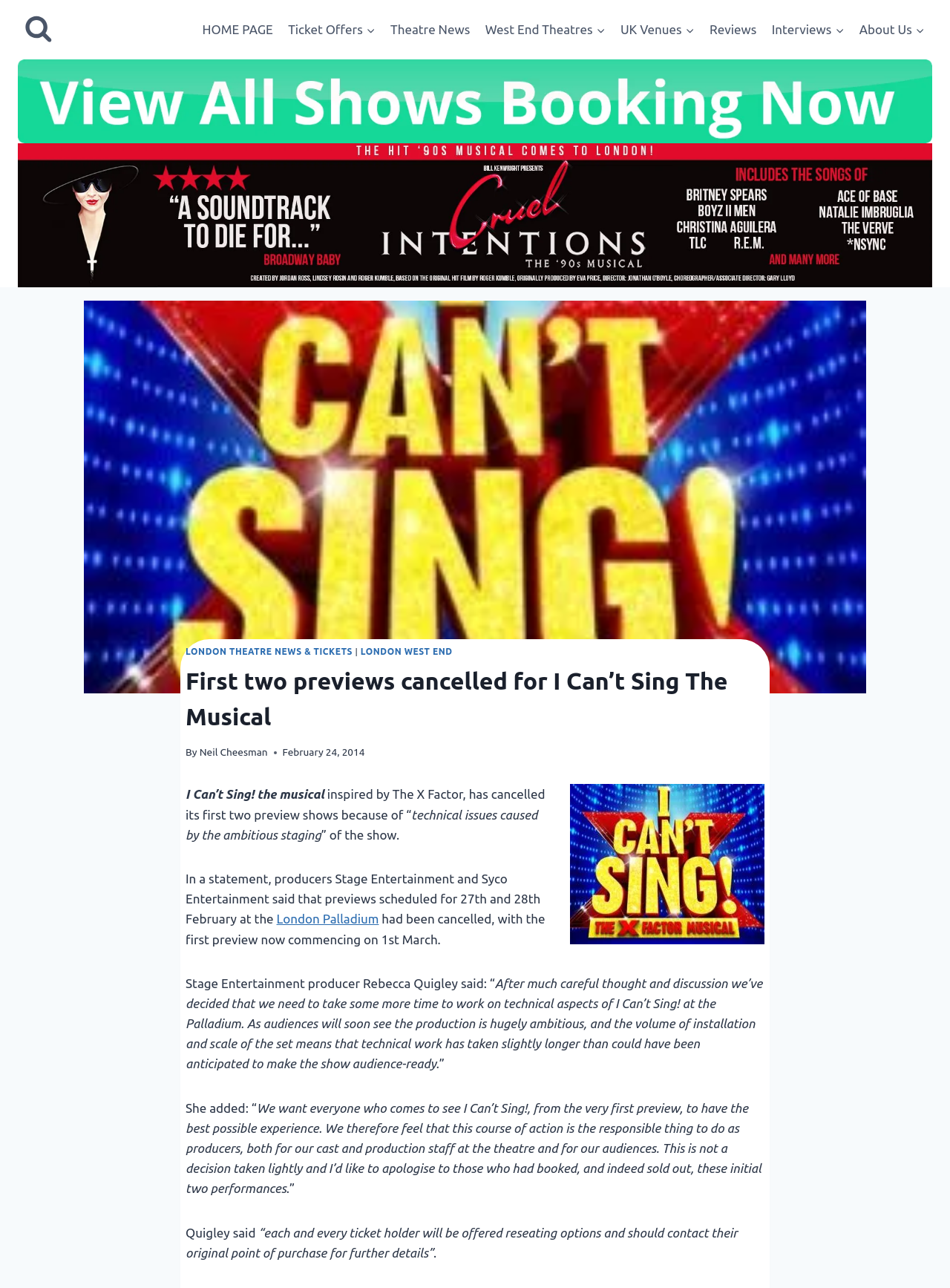What is the name of the musical?
Using the visual information, respond with a single word or phrase.

I Can't Sing!